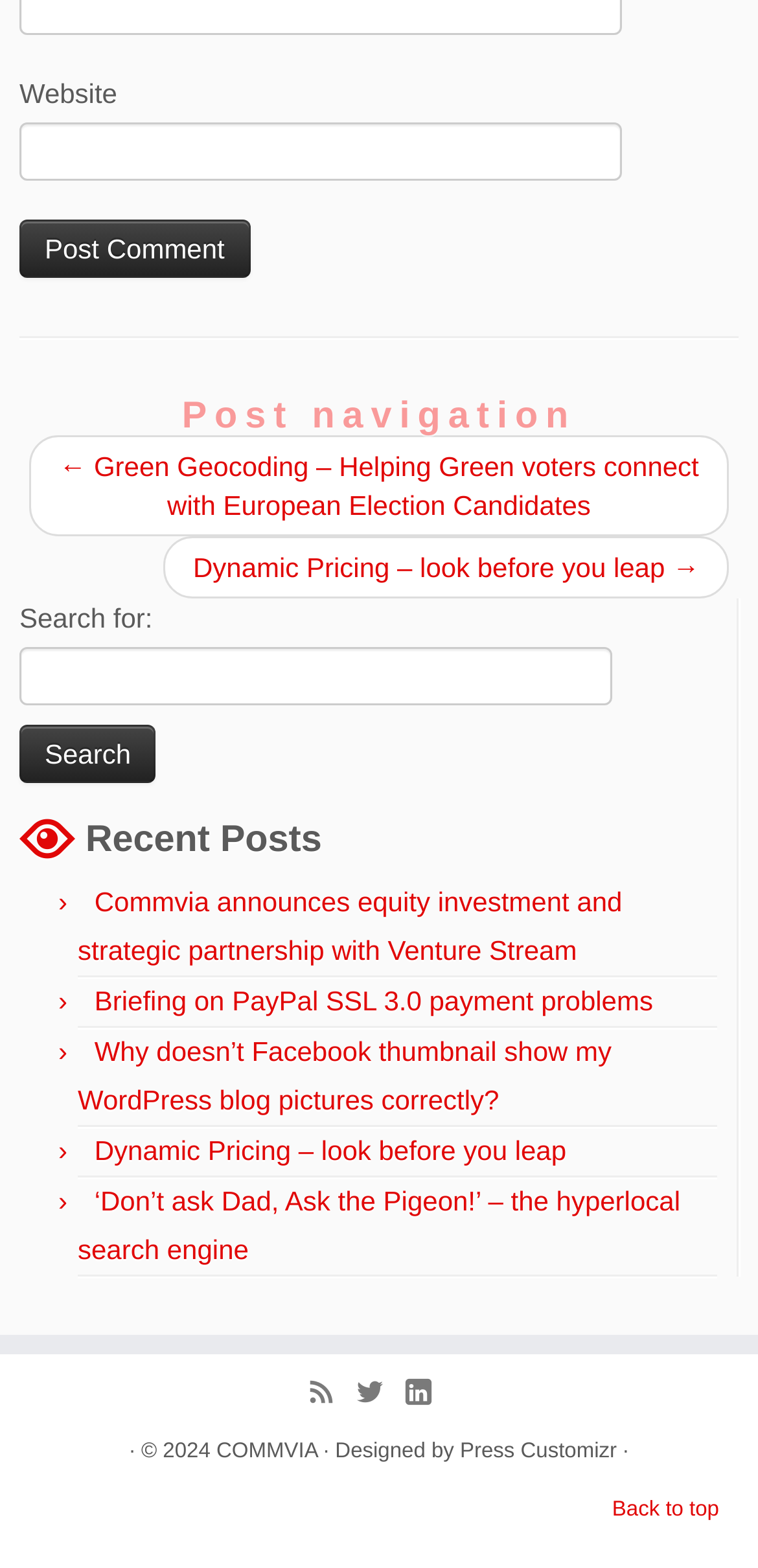Please identify the bounding box coordinates of where to click in order to follow the instruction: "View recent posts".

[0.026, 0.524, 0.959, 0.548]